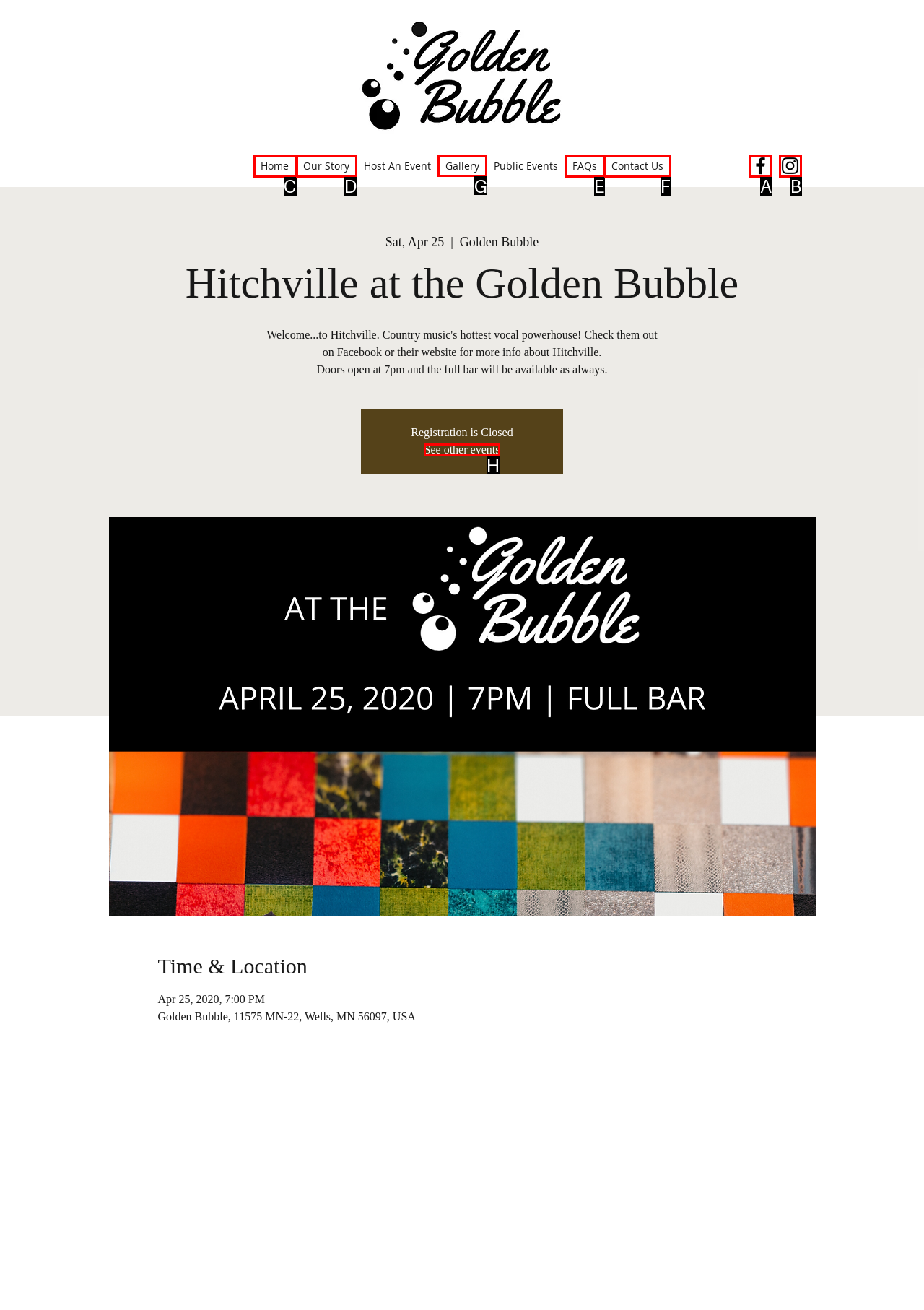Pick the right letter to click to achieve the task: Check the Gallery
Answer with the letter of the correct option directly.

G